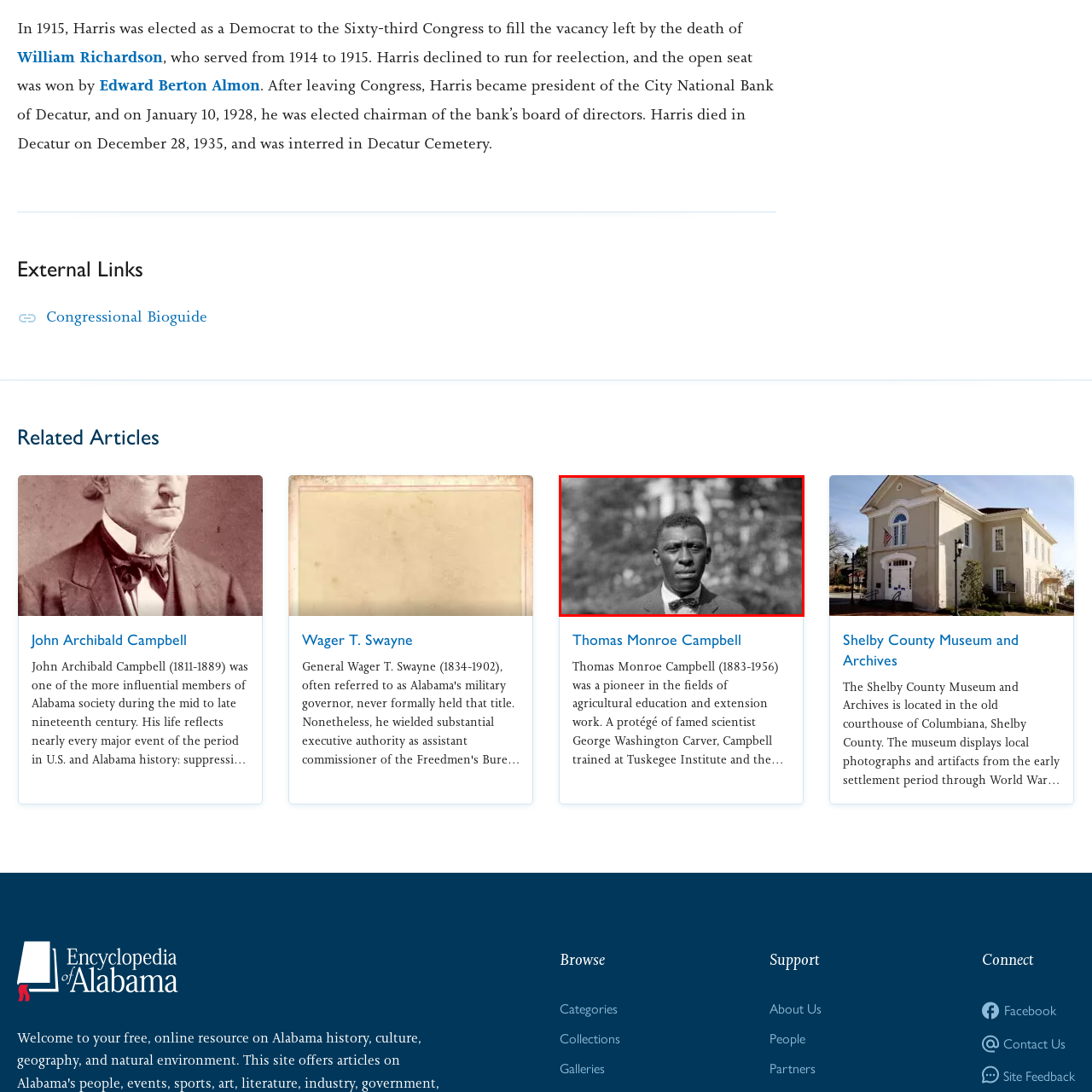Where did Thomas Monroe Campbell receive his training?
Examine the image inside the red bounding box and give an in-depth answer to the question, using the visual evidence provided.

According to the caption, Thomas Monroe Campbell was trained at Tuskegee Institute under the renowned George Washington Carver, which suggests that he received his education and training at this institution.